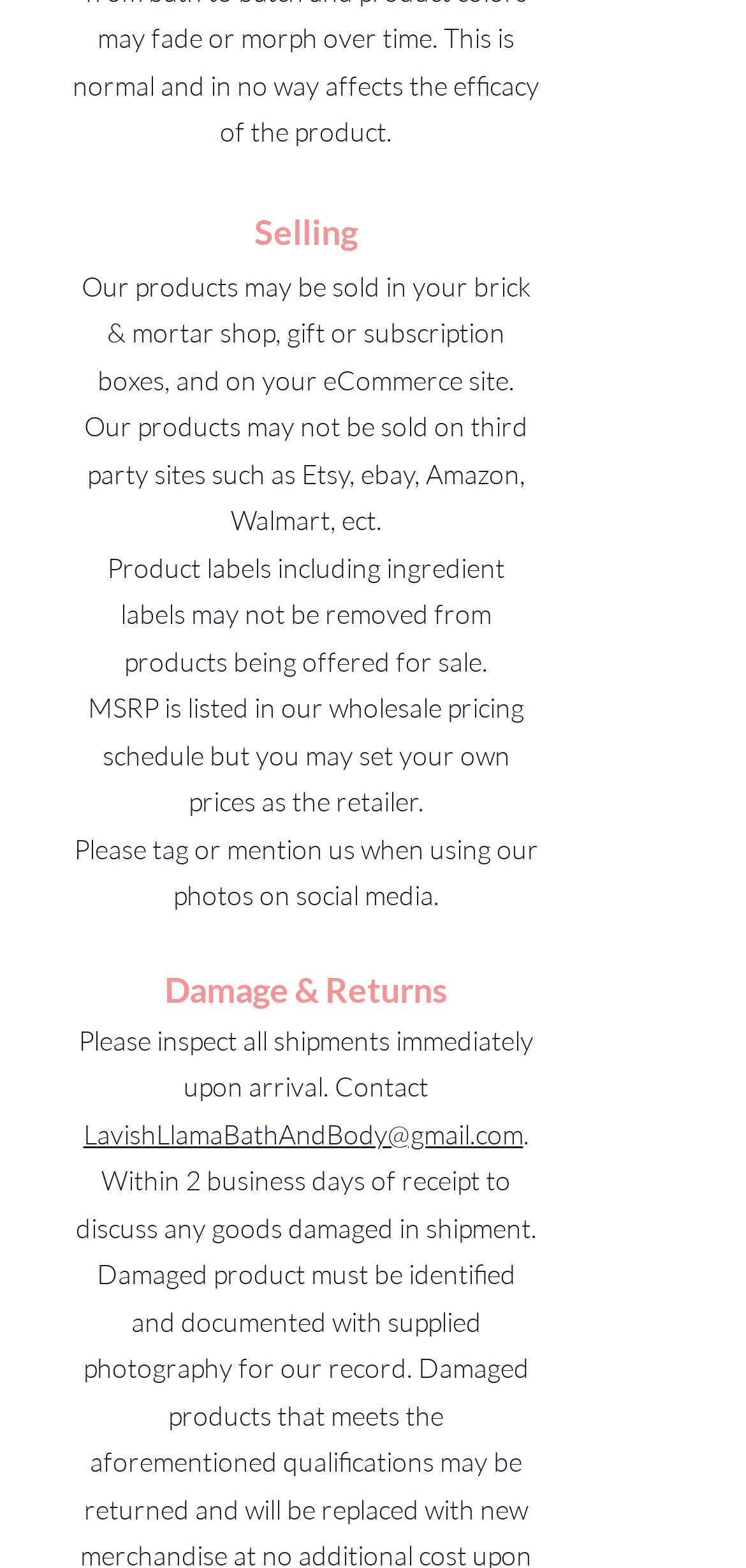What is required when using product photos on social media?
Using the information from the image, answer the question thoroughly.

The webpage requests that when using their product photos on social media, the user should tag or mention them, as stated in the seventh StaticText element 'Please tag or mention us when using our photos on social media.'